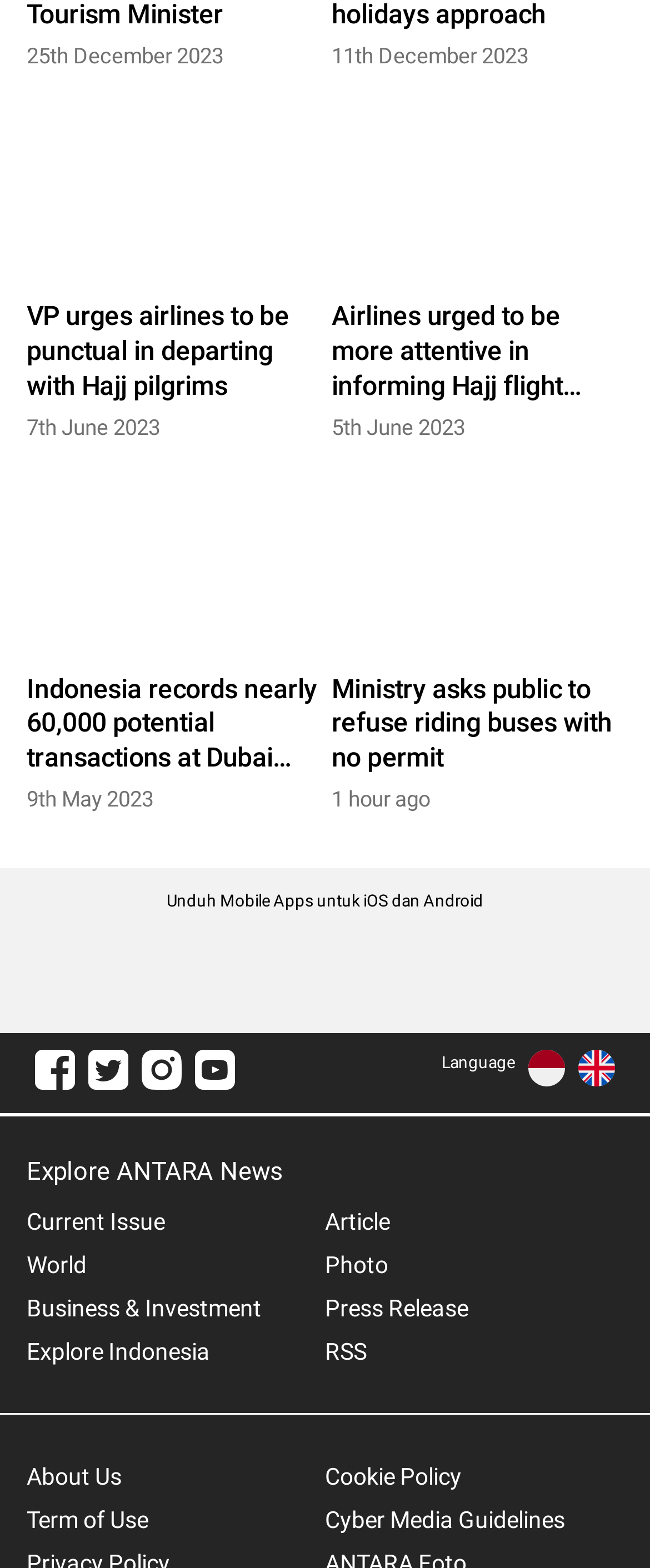Provide a brief response in the form of a single word or phrase:
How many social media links are available?

5